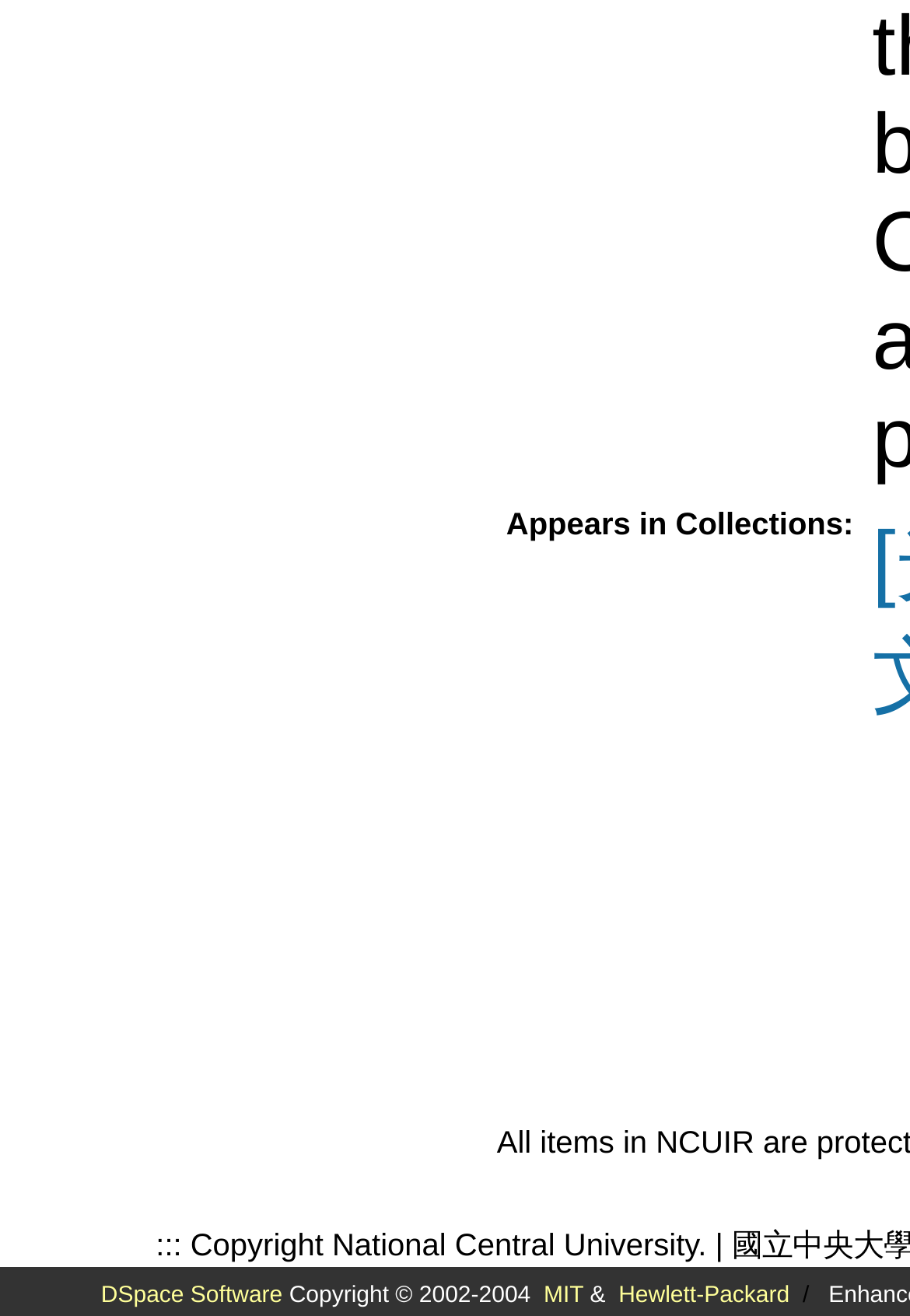For the following element description, predict the bounding box coordinates in the format (top-left x, top-left y, bottom-right x, bottom-right y). All values should be floating point numbers between 0 and 1. Description: MIT

[0.597, 0.973, 0.641, 0.993]